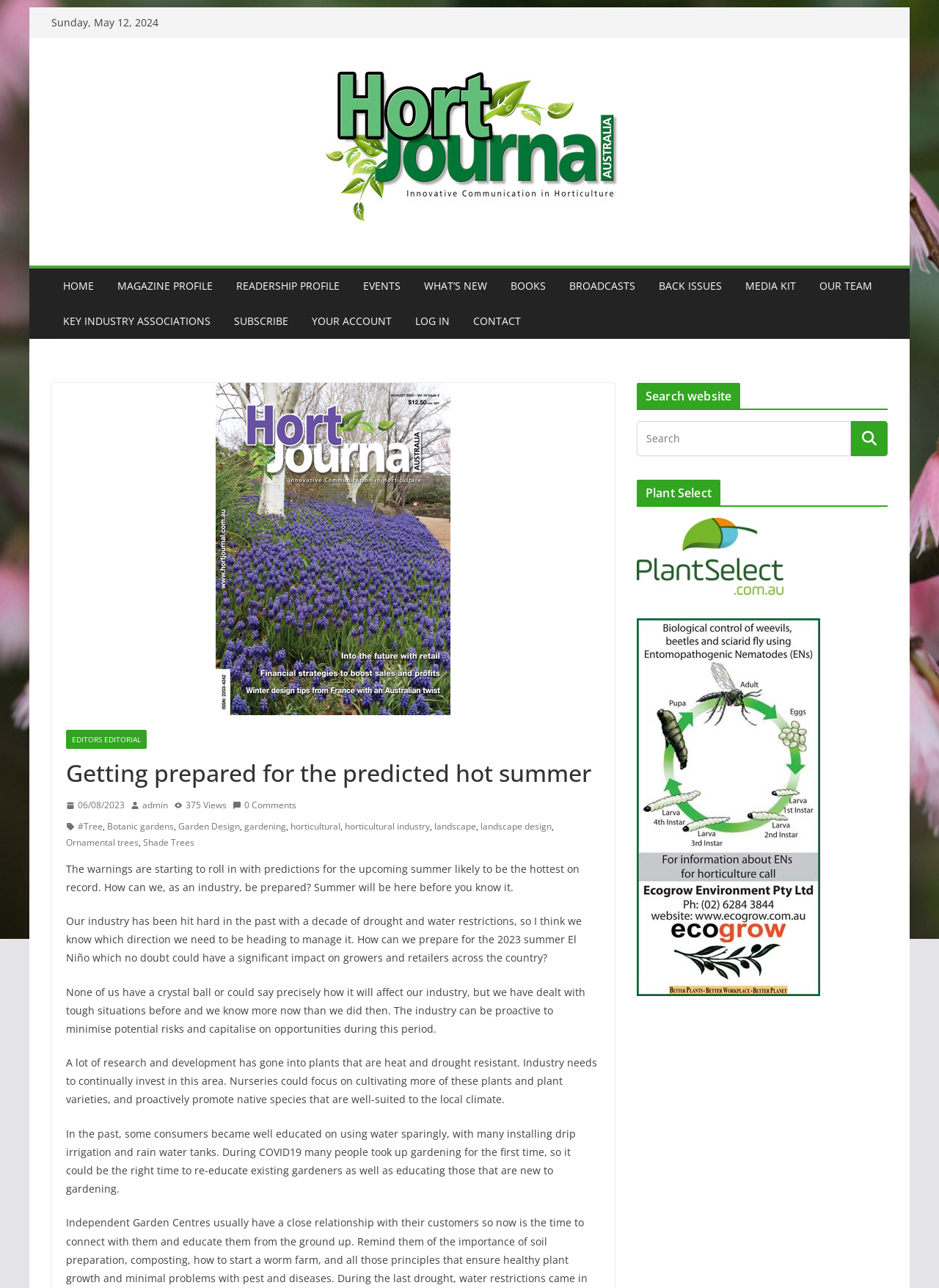Please identify the bounding box coordinates of the element's region that should be clicked to execute the following instruction: "Click on the 'SUBSCRIBE' link". The bounding box coordinates must be four float numbers between 0 and 1, i.e., [left, top, right, bottom].

[0.249, 0.242, 0.307, 0.258]